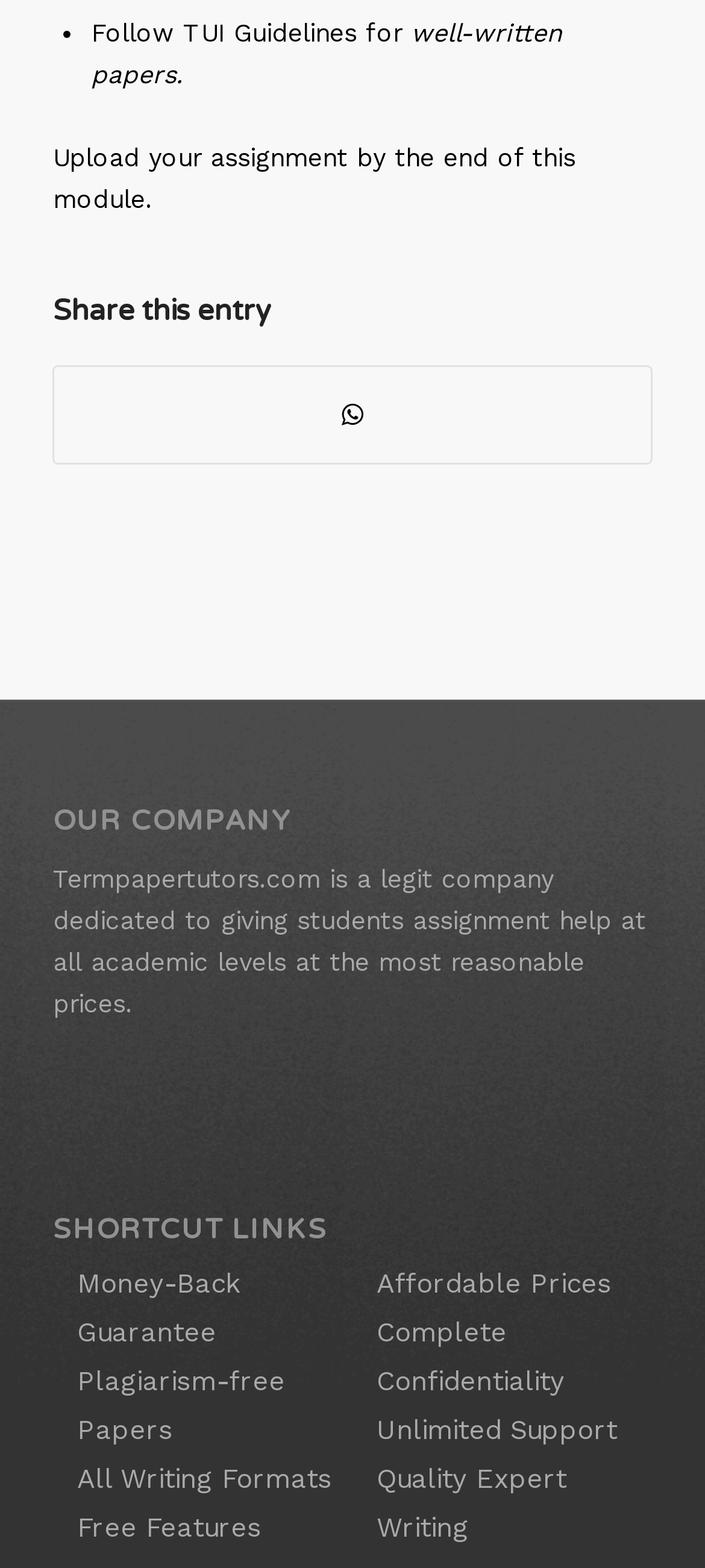Please identify the bounding box coordinates of the element's region that needs to be clicked to fulfill the following instruction: "Get information about Plagiarism-free Papers". The bounding box coordinates should consist of four float numbers between 0 and 1, i.e., [left, top, right, bottom].

[0.109, 0.871, 0.404, 0.922]